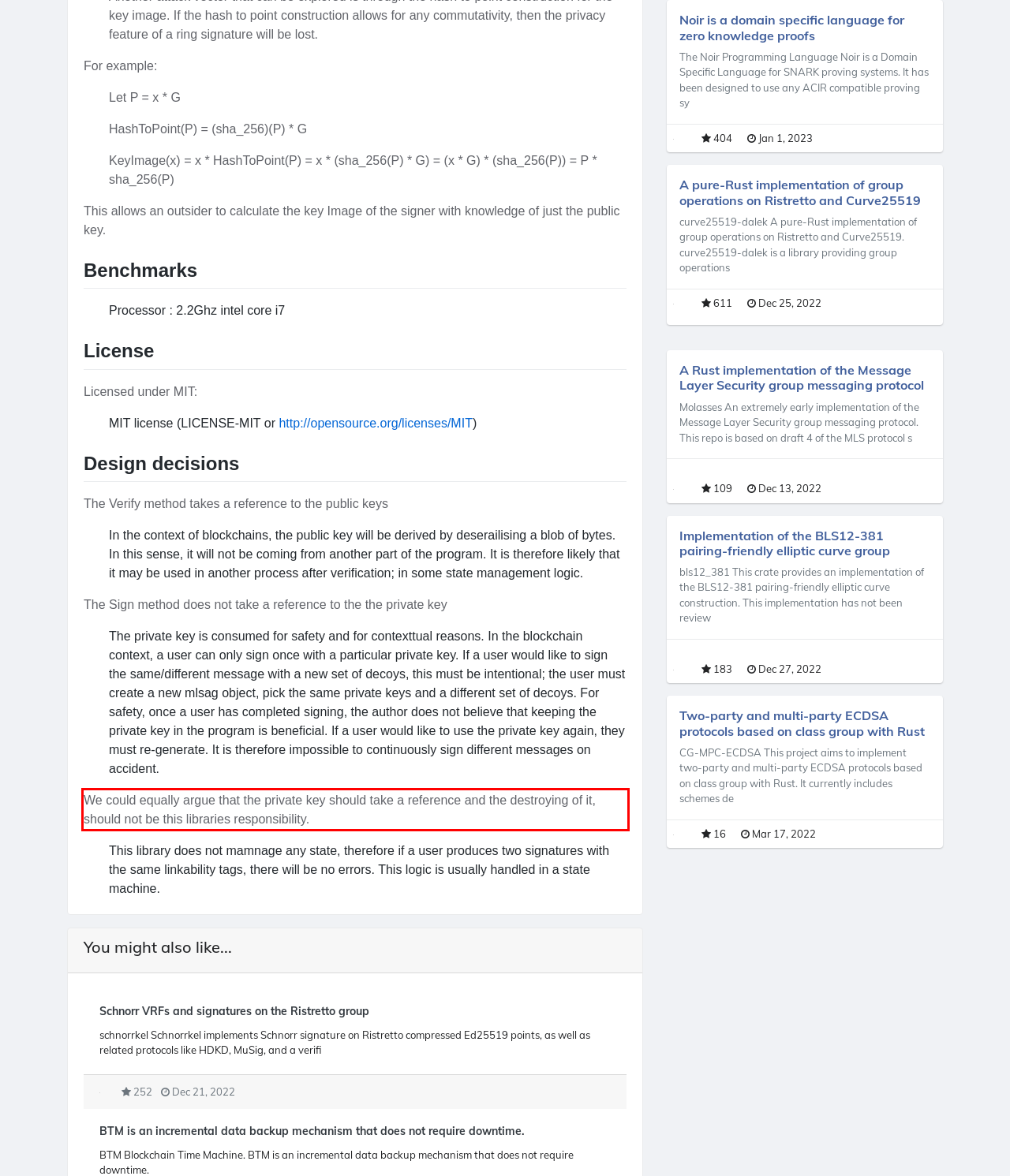Please examine the webpage screenshot containing a red bounding box and use OCR to recognize and output the text inside the red bounding box.

We could equally argue that the private key should take a reference and the destroying of it, should not be this libraries responsibility.